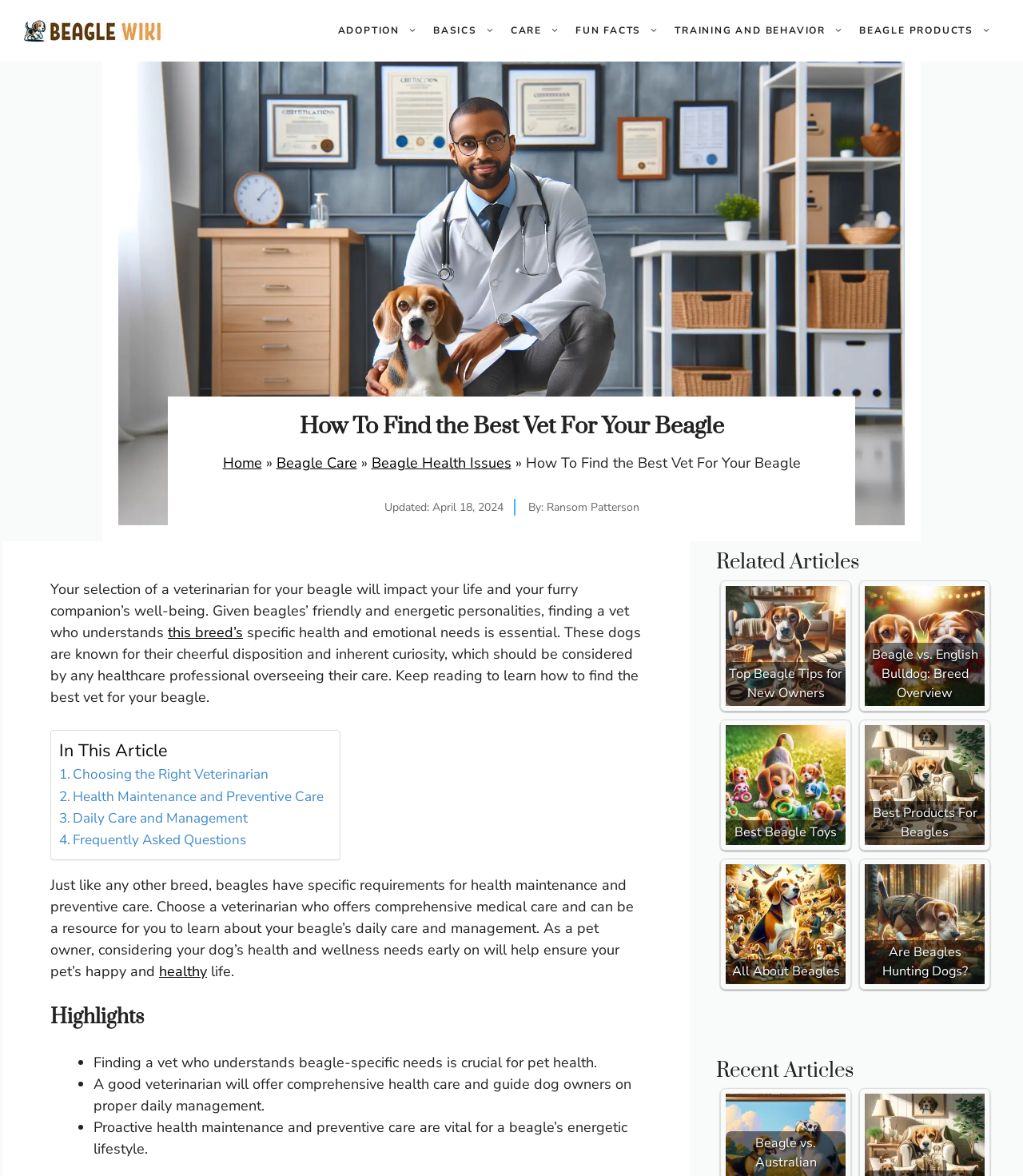Locate the bounding box coordinates of the area where you should click to accomplish the instruction: "Click on the 'Beagle Wiki' link".

[0.023, 0.017, 0.166, 0.033]